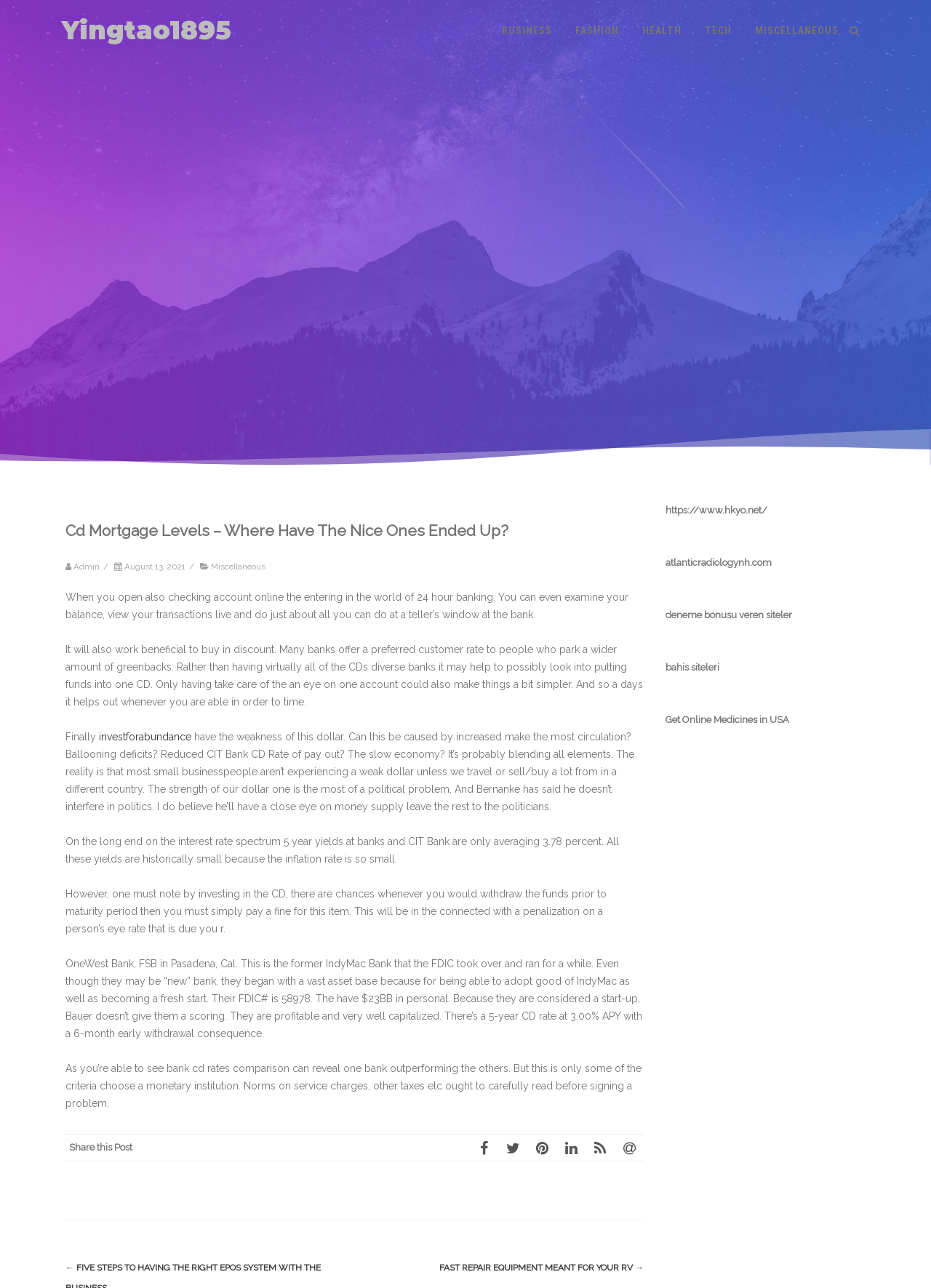Identify the bounding box coordinates for the region of the element that should be clicked to carry out the instruction: "Visit the 'Yingtao1895' homepage". The bounding box coordinates should be four float numbers between 0 and 1, i.e., [left, top, right, bottom].

[0.066, 0.011, 0.248, 0.036]